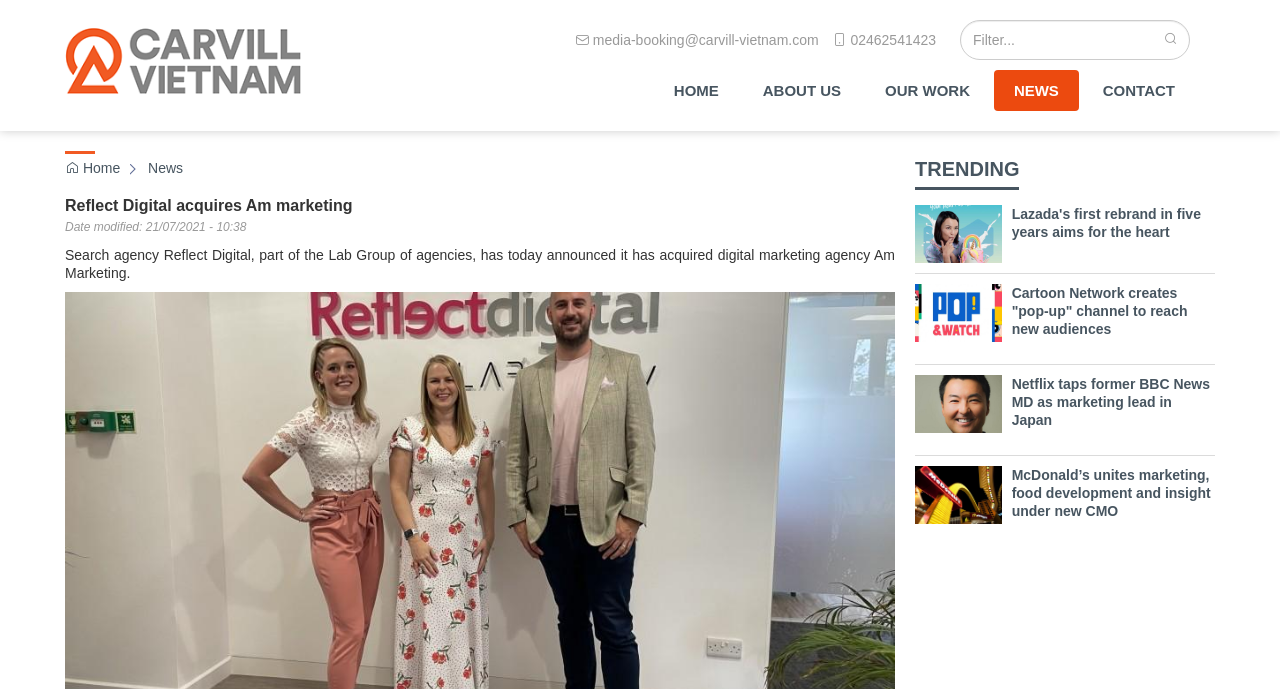What is the purpose of the filter textbox?
Based on the visual information, provide a detailed and comprehensive answer.

The filter textbox is located at the top right corner of the webpage, and it is used to filter the content of the webpage, allowing users to search for specific information.